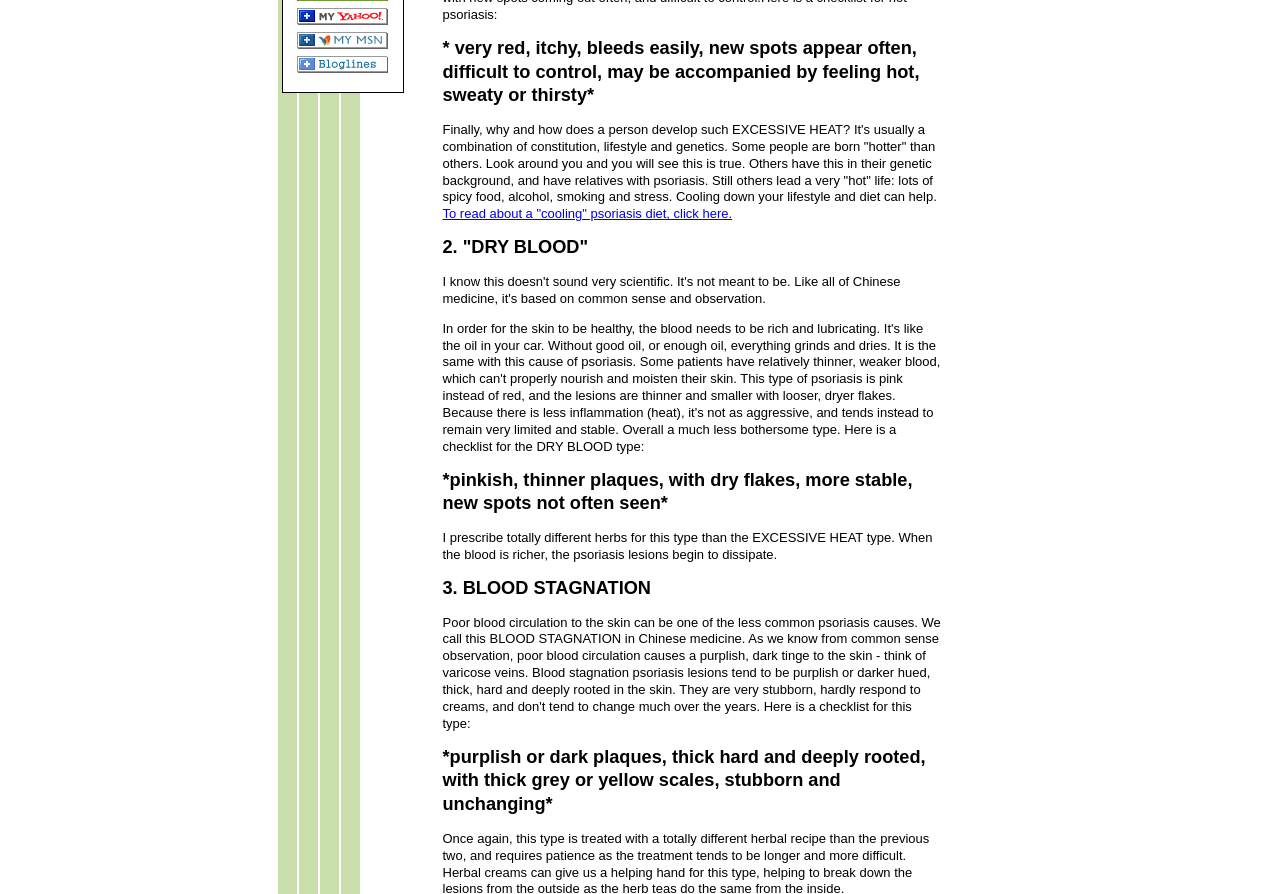Given the webpage screenshot, identify the bounding box of the UI element that matches this description: "Neal O Reilly, Marquette University".

None